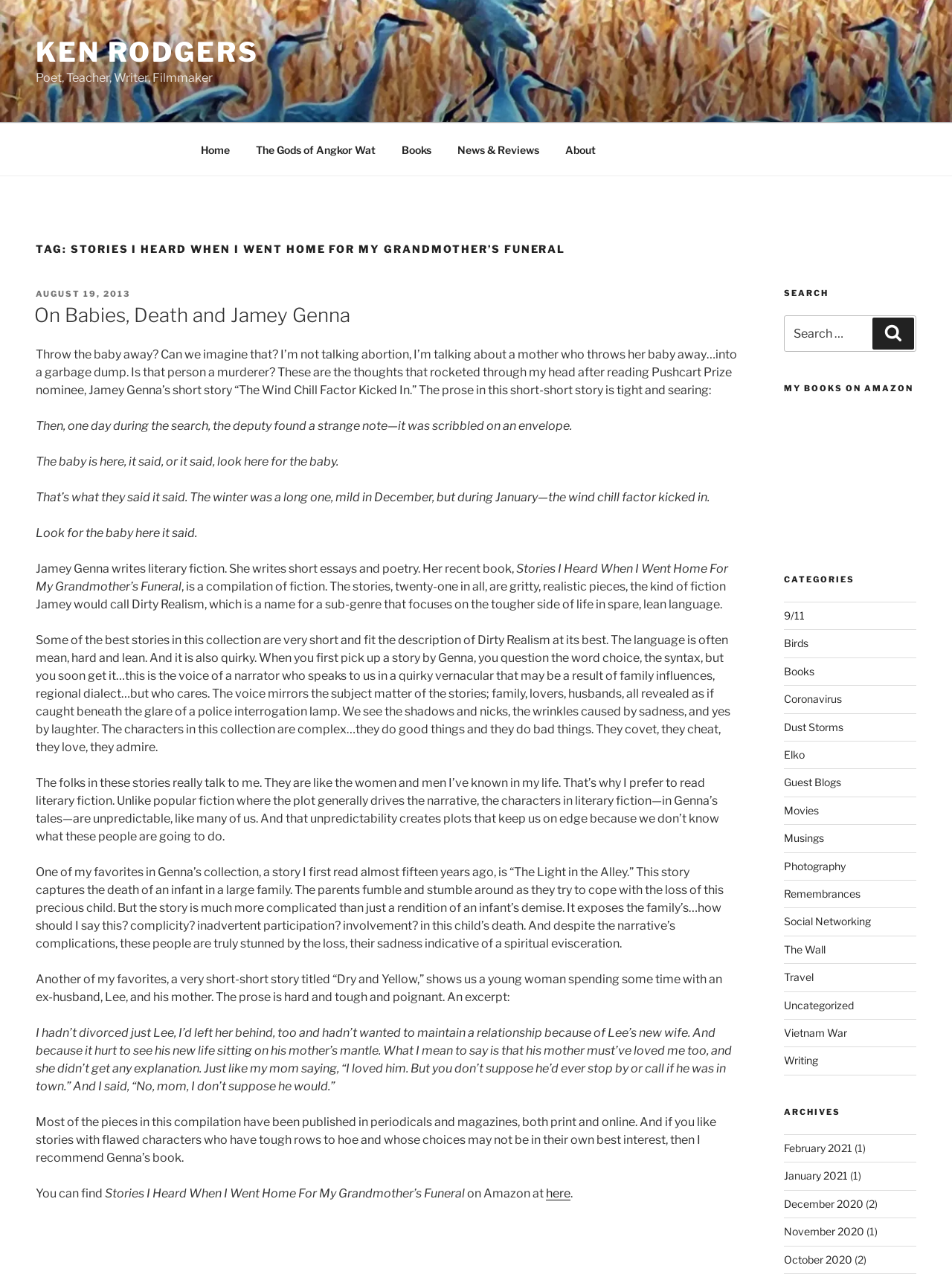Determine the bounding box coordinates (top-left x, top-left y, bottom-right x, bottom-right y) of the UI element described in the following text: Grand Canyon: It's just gorges

None